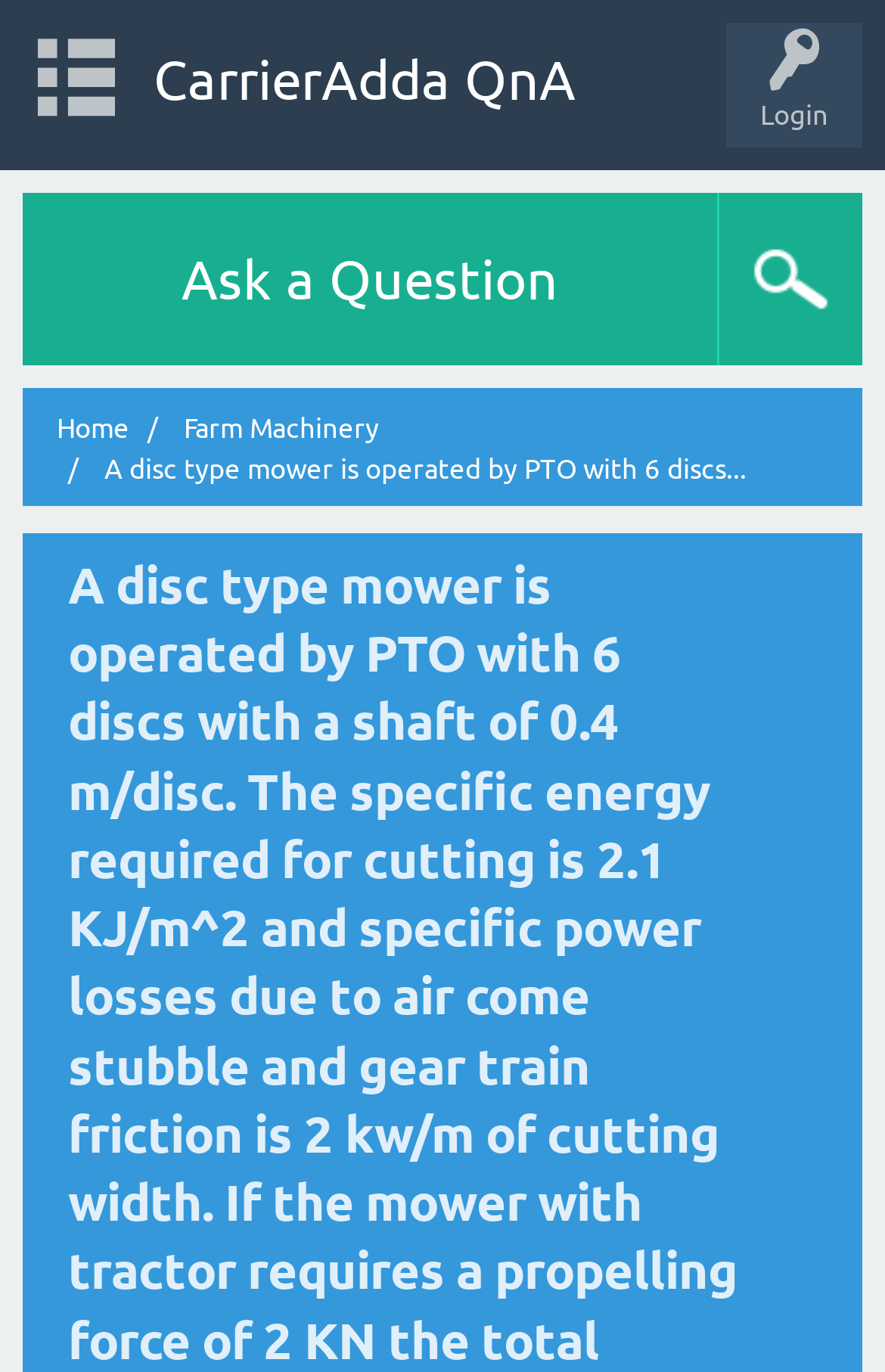What is the type of mower described on this page?
Using the screenshot, give a one-word or short phrase answer.

Disc type mower